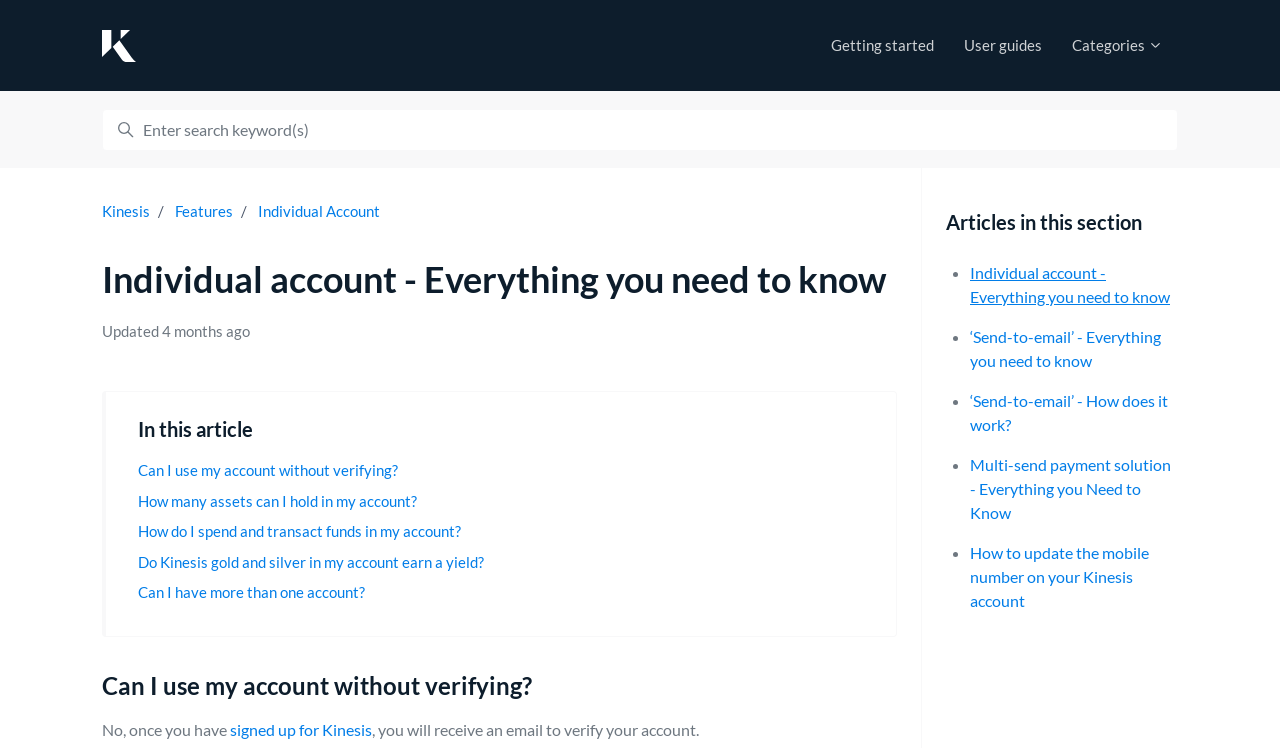Provide a brief response to the question below using one word or phrase:
How many links are available under 'In this article'?

5